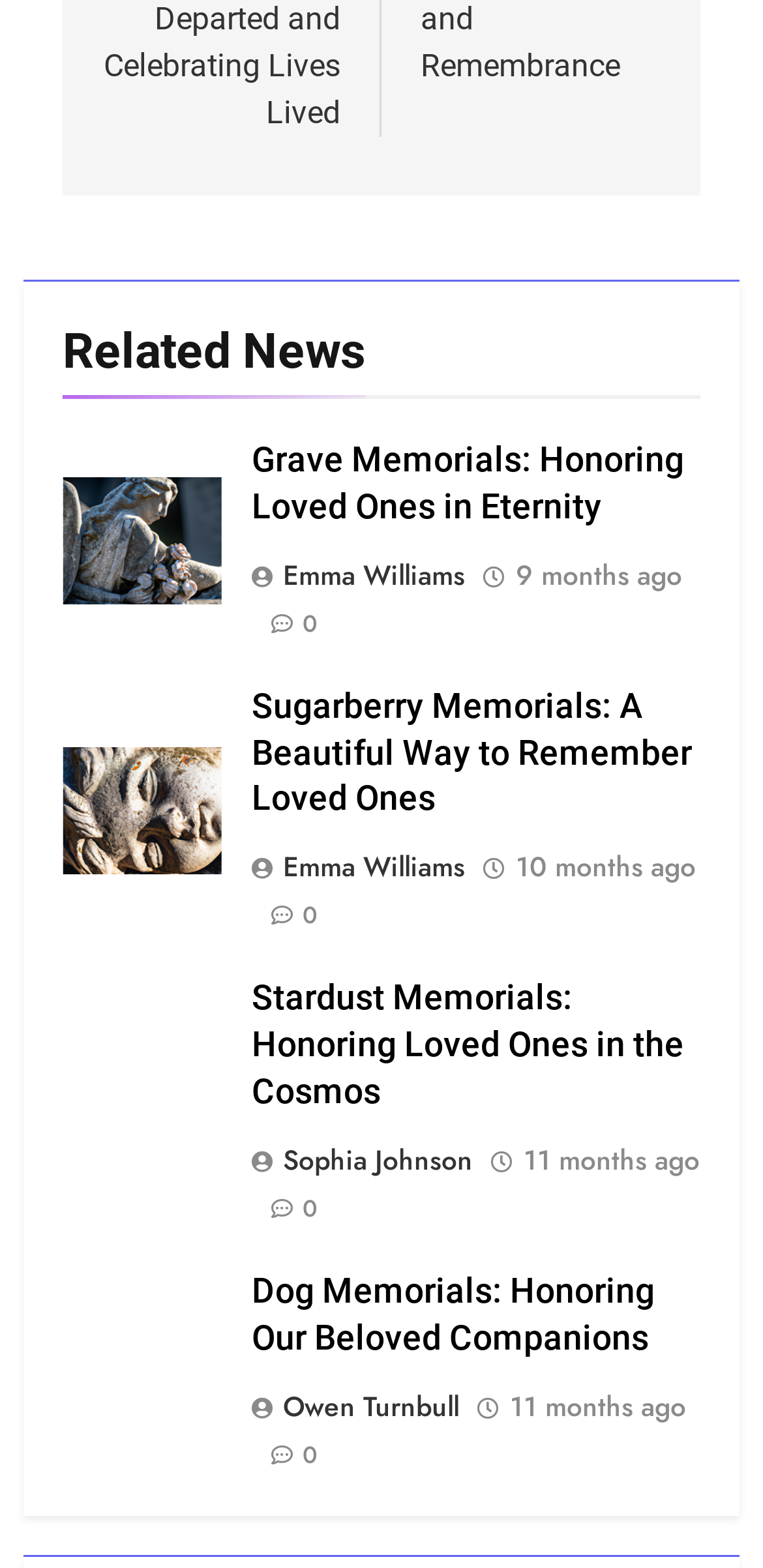Provide a brief response to the question below using a single word or phrase: 
What is the oldest article on this webpage?

11 months ago